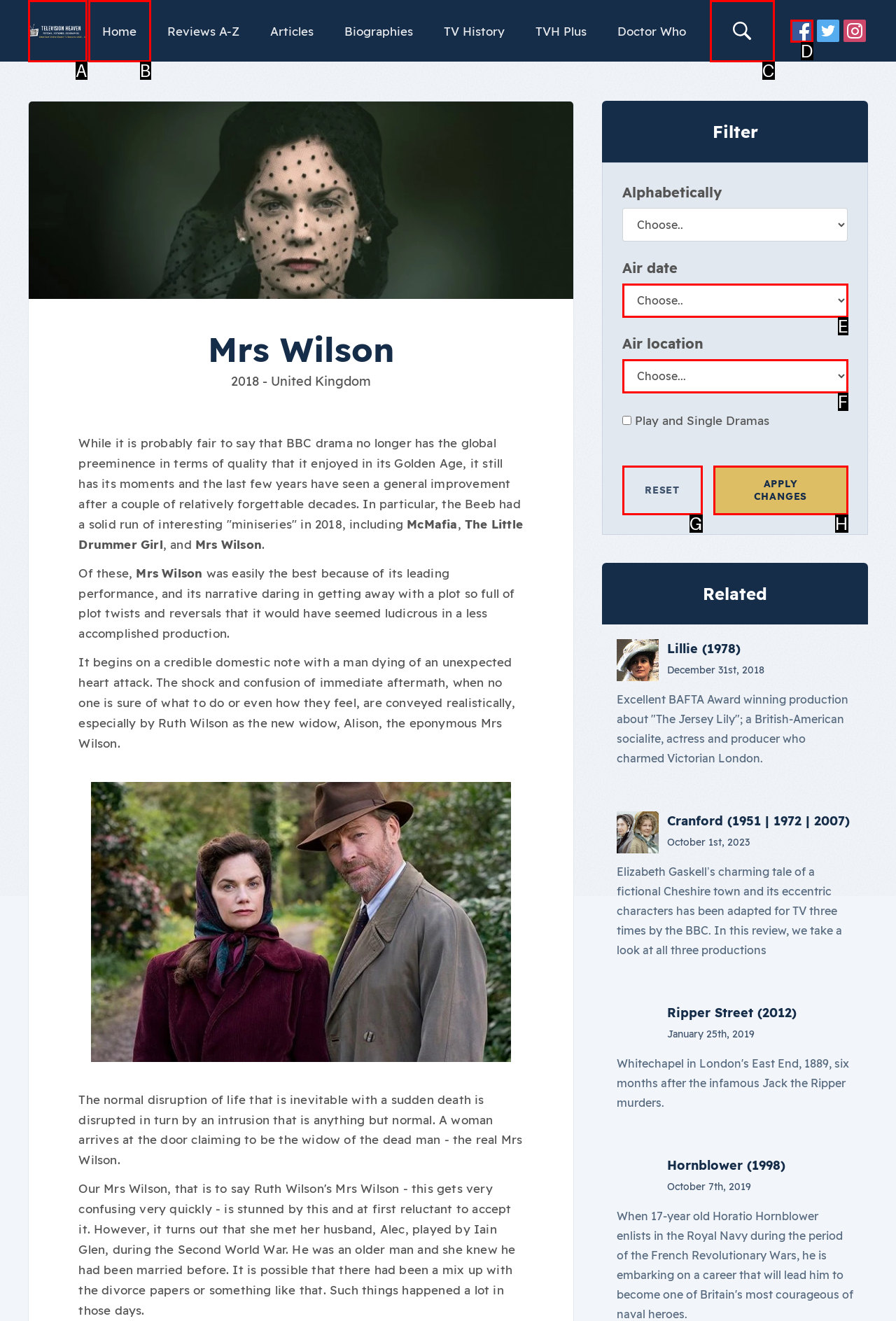Based on the provided element description: Search, identify the best matching HTML element. Respond with the corresponding letter from the options shown.

C